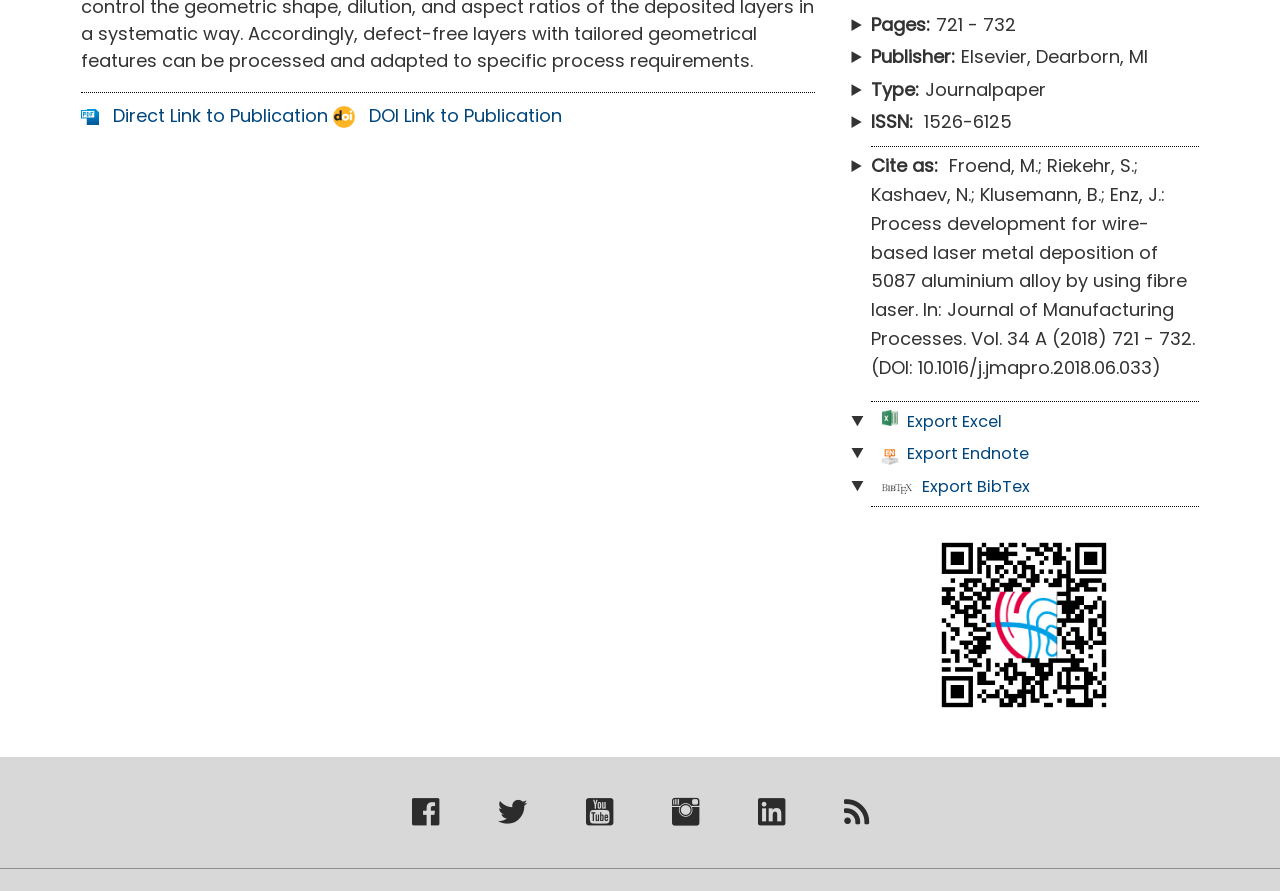Find the bounding box coordinates for the HTML element described in this sentence: "Export Endnote". Provide the coordinates as four float numbers between 0 and 1, in the format [left, top, right, bottom].

[0.689, 0.496, 0.804, 0.522]